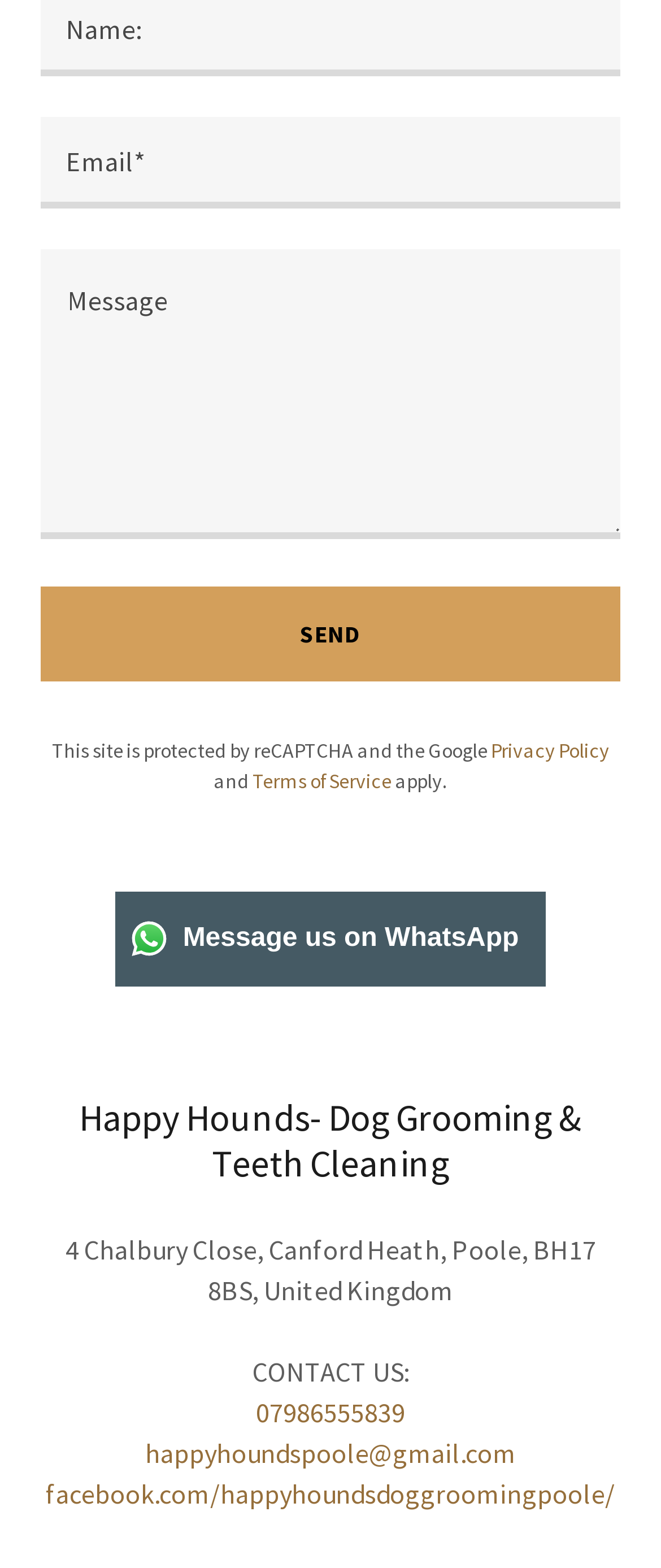What is the business address?
Kindly give a detailed and elaborate answer to the question.

I found the business address by looking at the static text element located at the bottom of the page, which contains the full address.